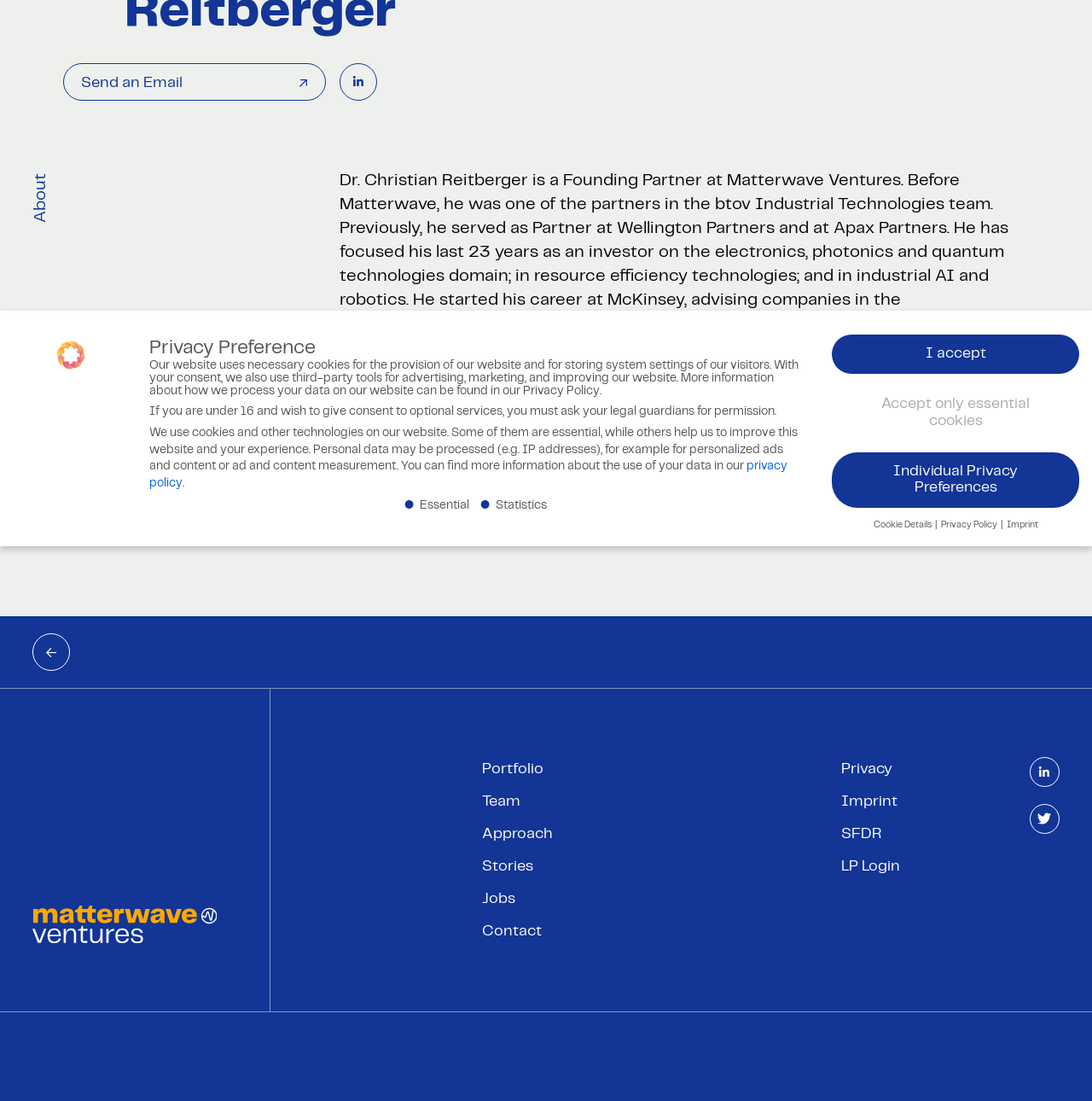Show the bounding box coordinates for the HTML element as described: "title="Open Cookie Preferences"".

[0.016, 0.469, 0.053, 0.484]